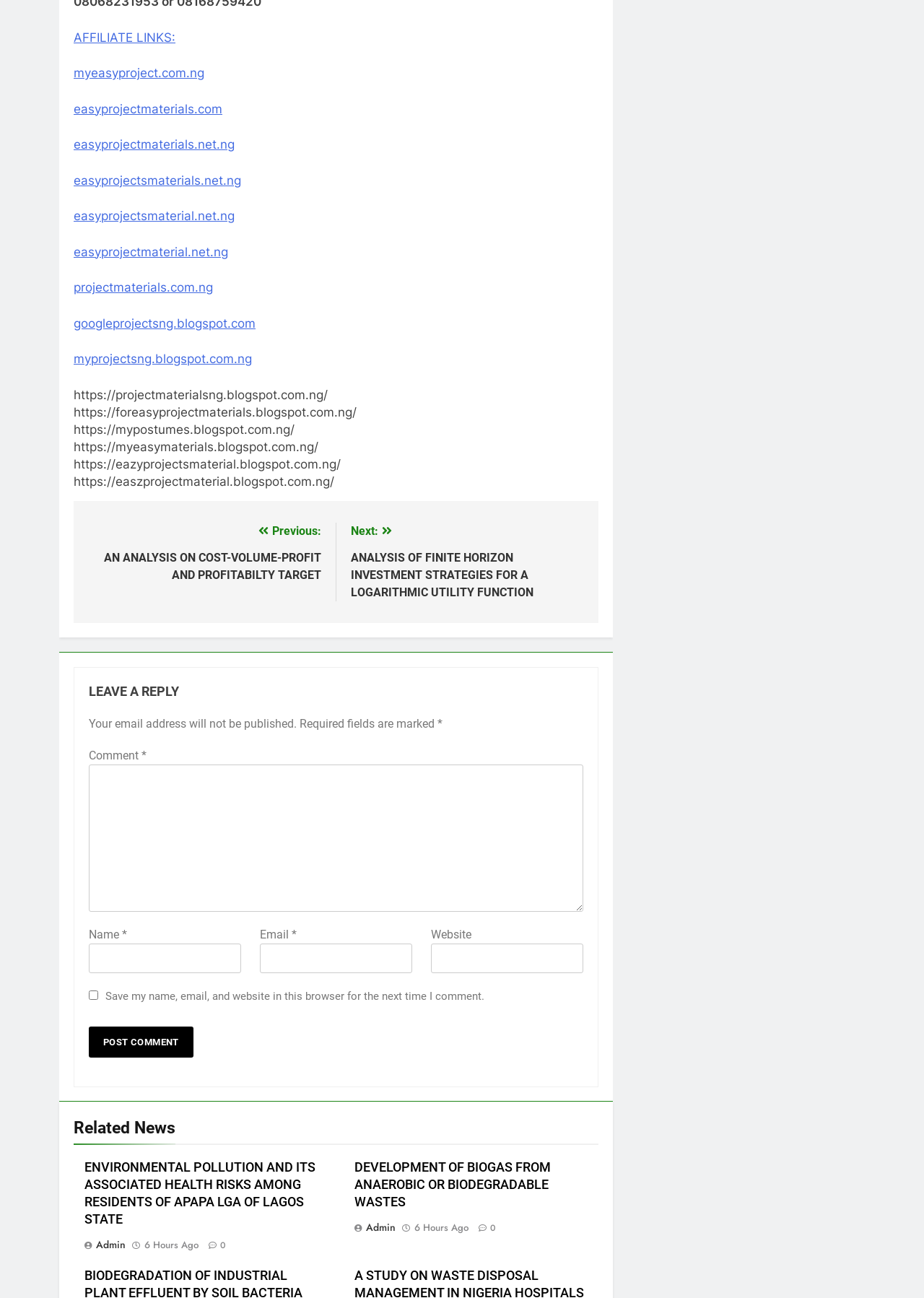Please identify the bounding box coordinates of the element that needs to be clicked to execute the following command: "Visit the 'ENVIRONMENTAL POLLUTION AND ITS ASSOCIATED HEALTH RISKS AMONG RESIDENTS OF APAPA LGA OF LAGOS STATE' article". Provide the bounding box using four float numbers between 0 and 1, formatted as [left, top, right, bottom].

[0.091, 0.893, 0.356, 0.946]